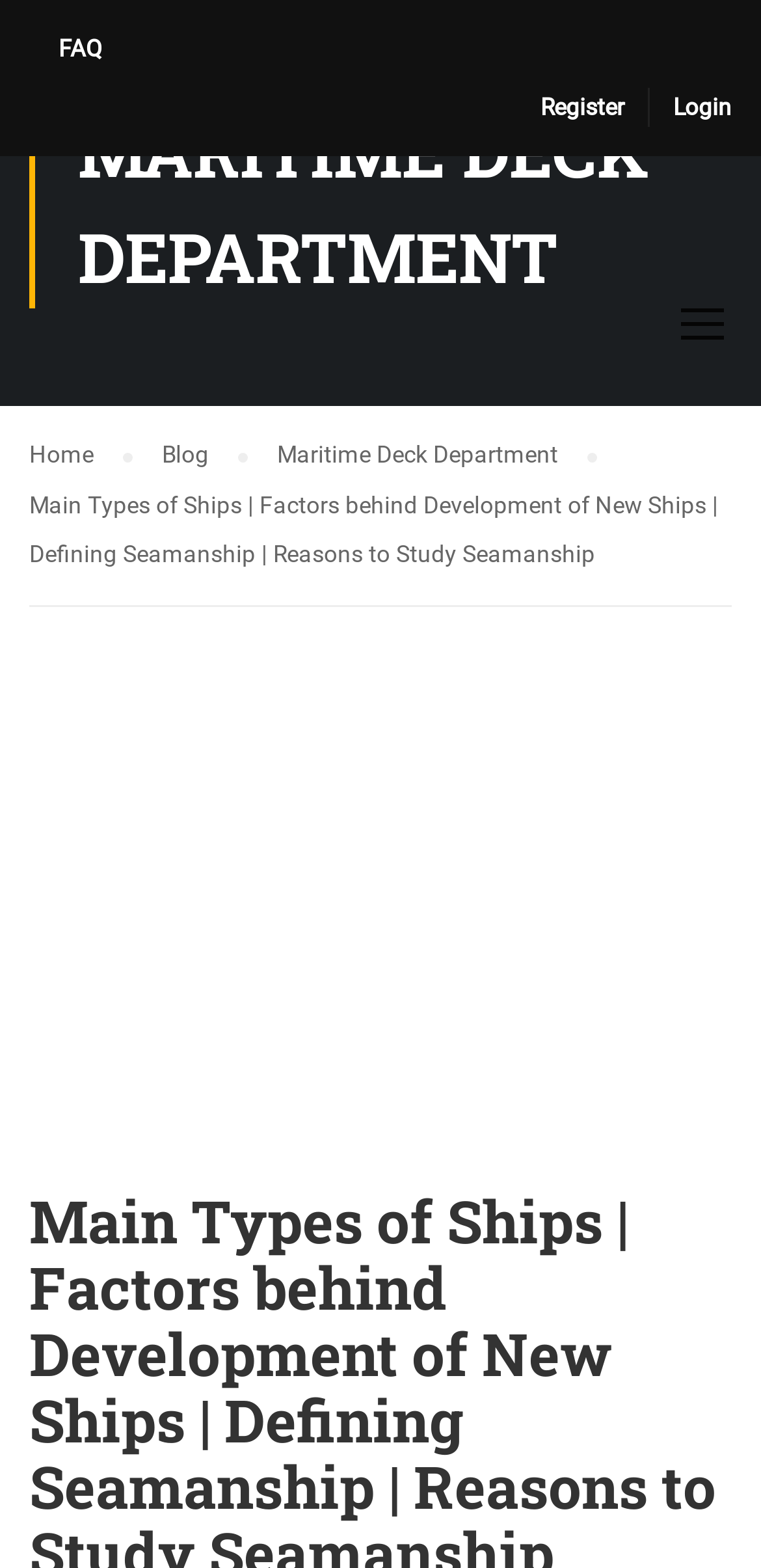Using a single word or phrase, answer the following question: 
What is the name of the image below the title?

seamanship 2BIntroduction